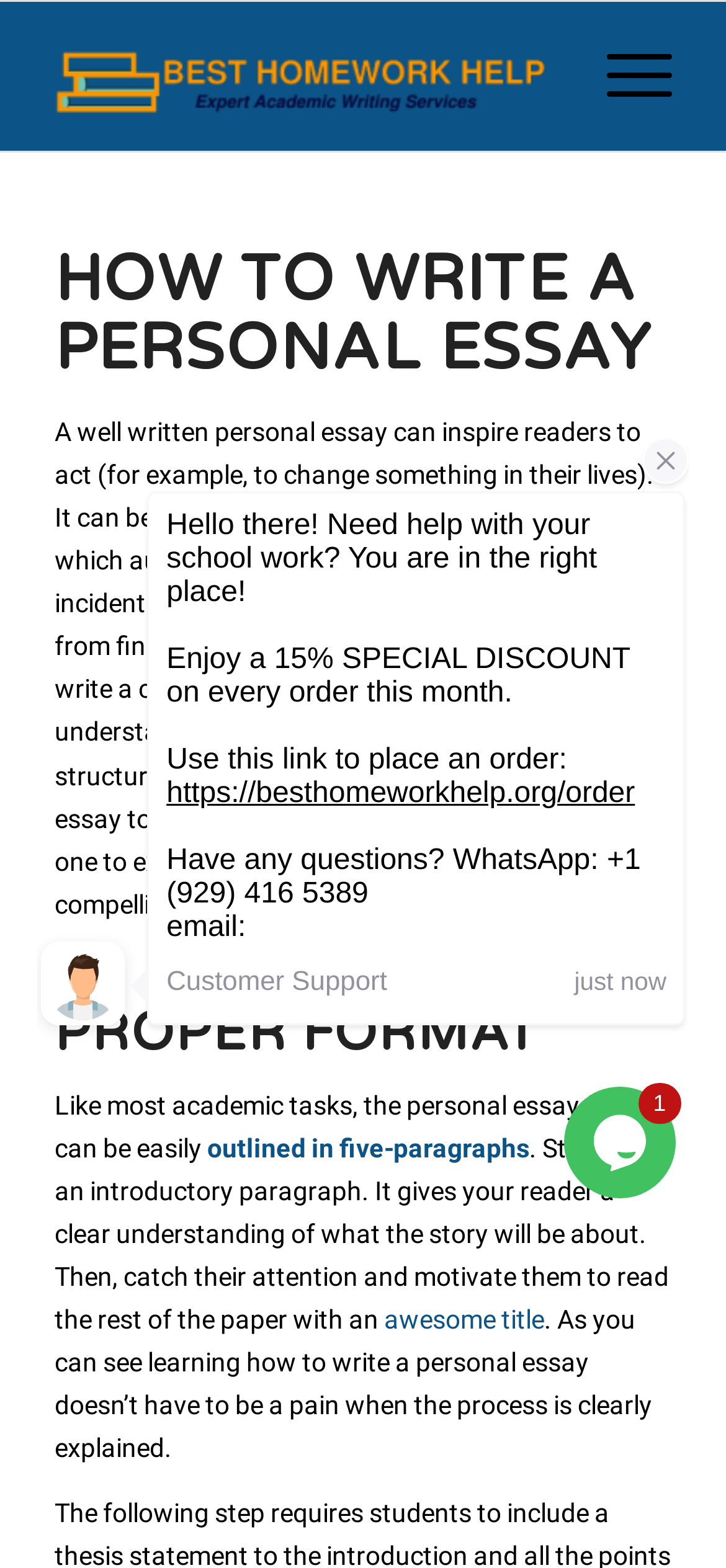What is the purpose of a well-written personal essay?
Please use the image to deliver a detailed and complete answer.

According to the webpage, a well-written personal essay can inspire readers to act, for example, to change something in their lives. This is mentioned in the first paragraph of the webpage.